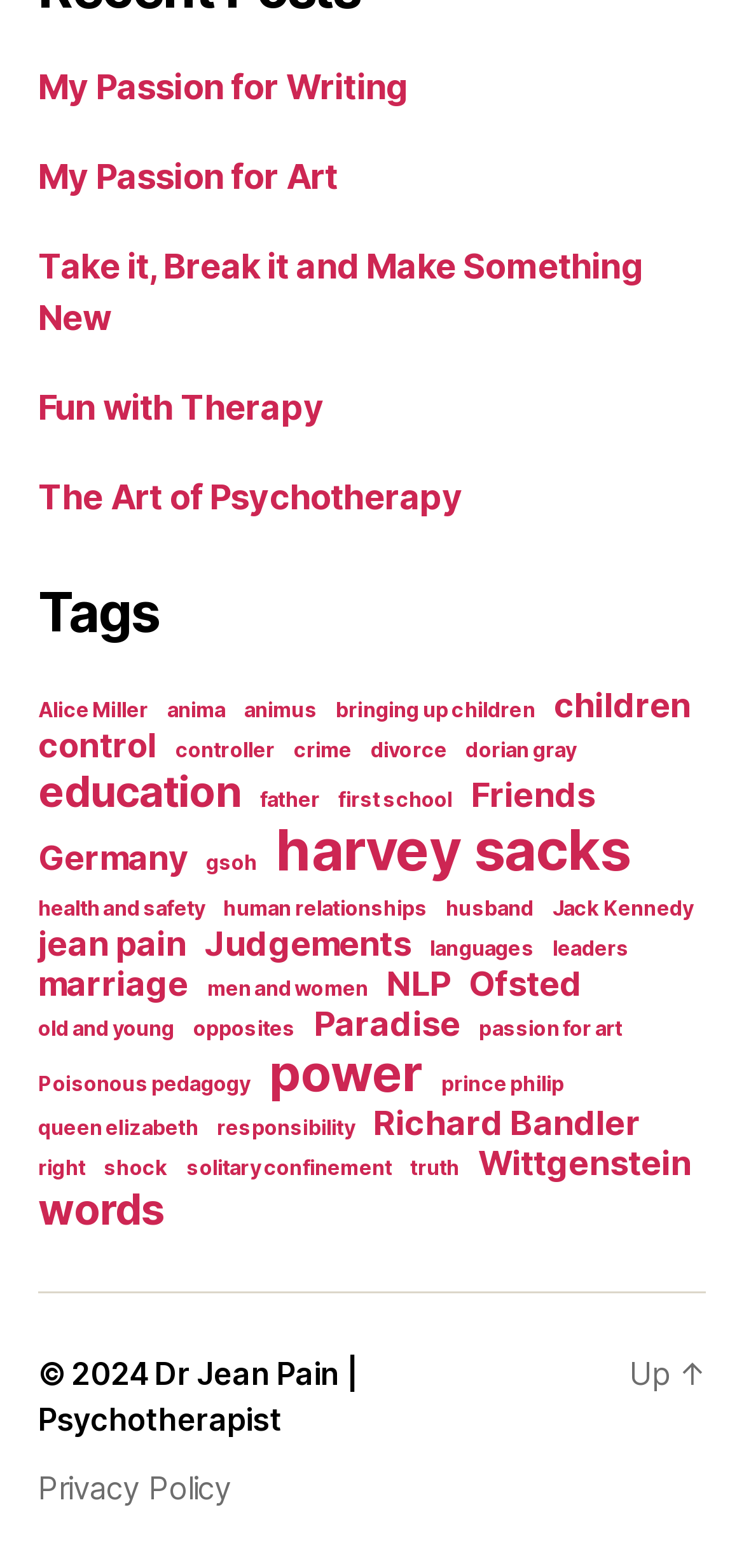Please specify the bounding box coordinates for the clickable region that will help you carry out the instruction: "Click on 'Up'".

[0.846, 0.864, 0.949, 0.888]